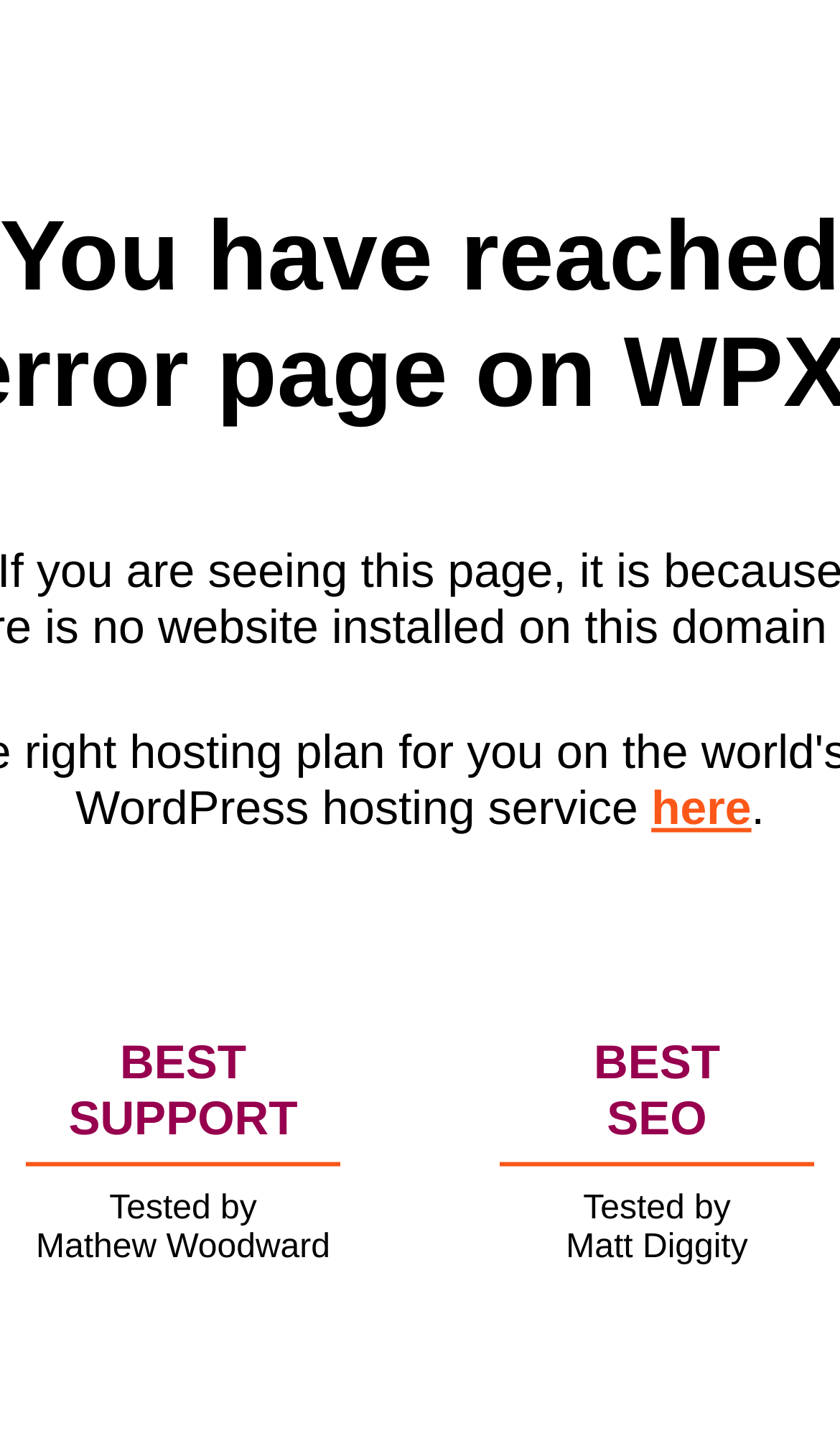How many testers are mentioned?
Based on the visual, give a brief answer using one word or a short phrase.

2